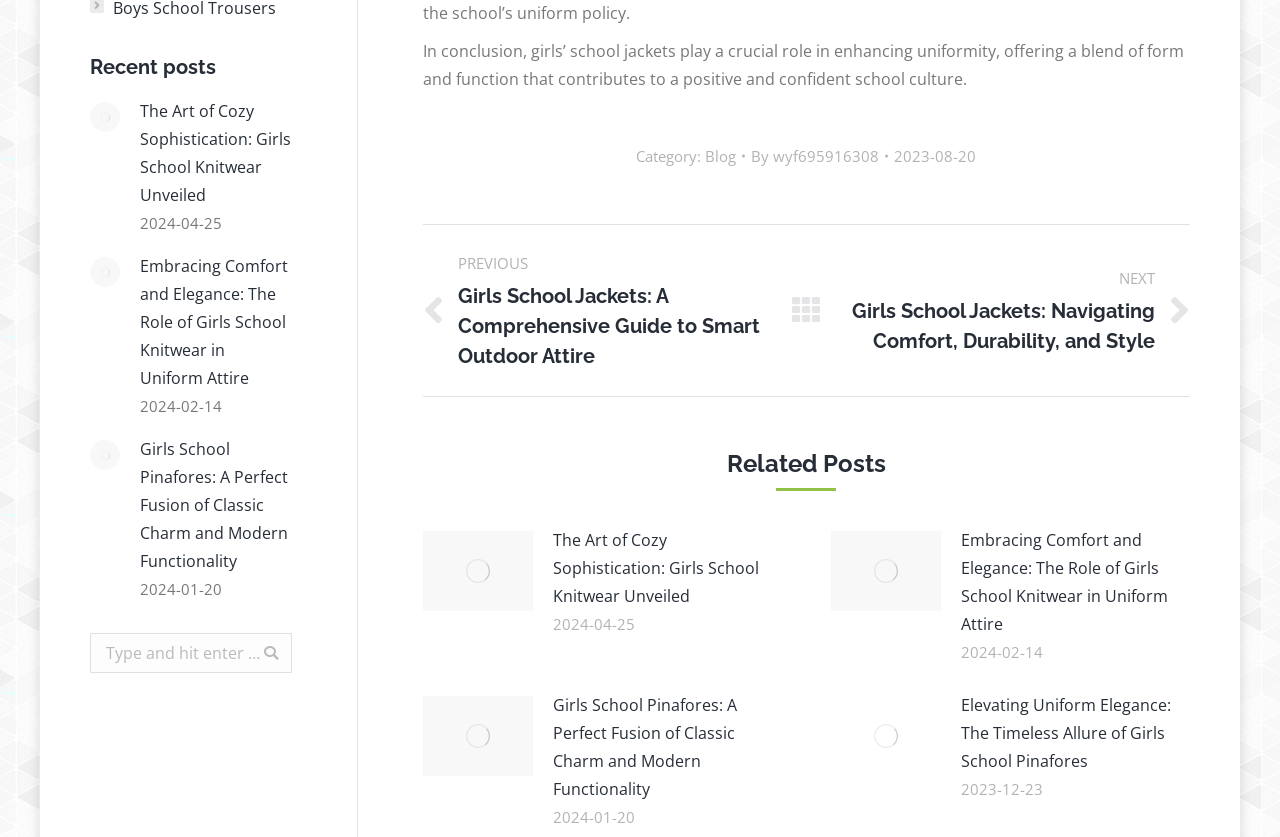What is the date of the post 'The Art of Cozy Sophistication: Girls School Knitwear Unveiled'?
Based on the visual details in the image, please answer the question thoroughly.

I looked at the time element associated with the post 'The Art of Cozy Sophistication: Girls School Knitwear Unveiled' and found the date '2024-04-25'.